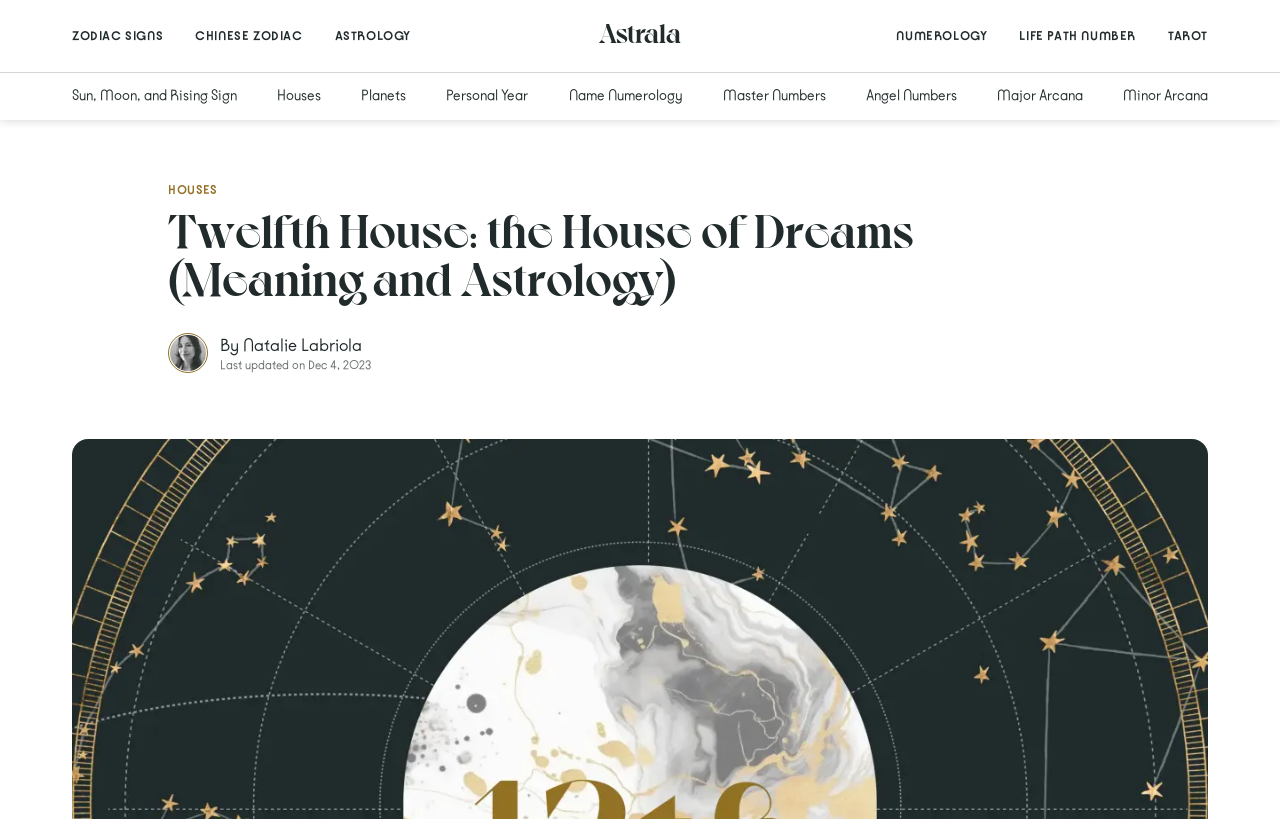From the element description Life Path Number, predict the bounding box coordinates of the UI element. The coordinates must be specified in the format (top-left x, top-left y, bottom-right x, bottom-right y) and should be within the 0 to 1 range.

[0.79, 0.0, 0.894, 0.088]